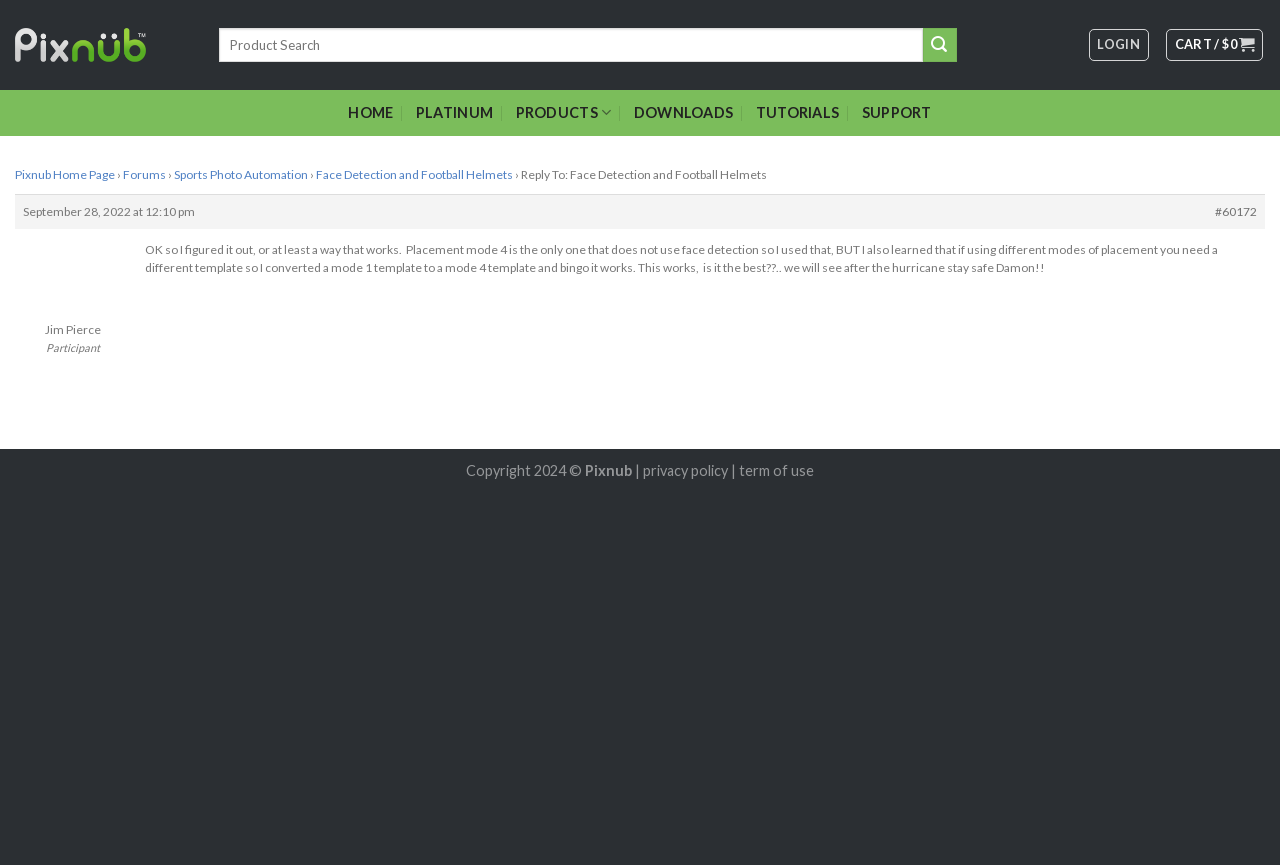Determine the bounding box coordinates for the HTML element mentioned in the following description: "privacy policy". The coordinates should be a list of four floats ranging from 0 to 1, represented as [left, top, right, bottom].

[0.502, 0.534, 0.569, 0.554]